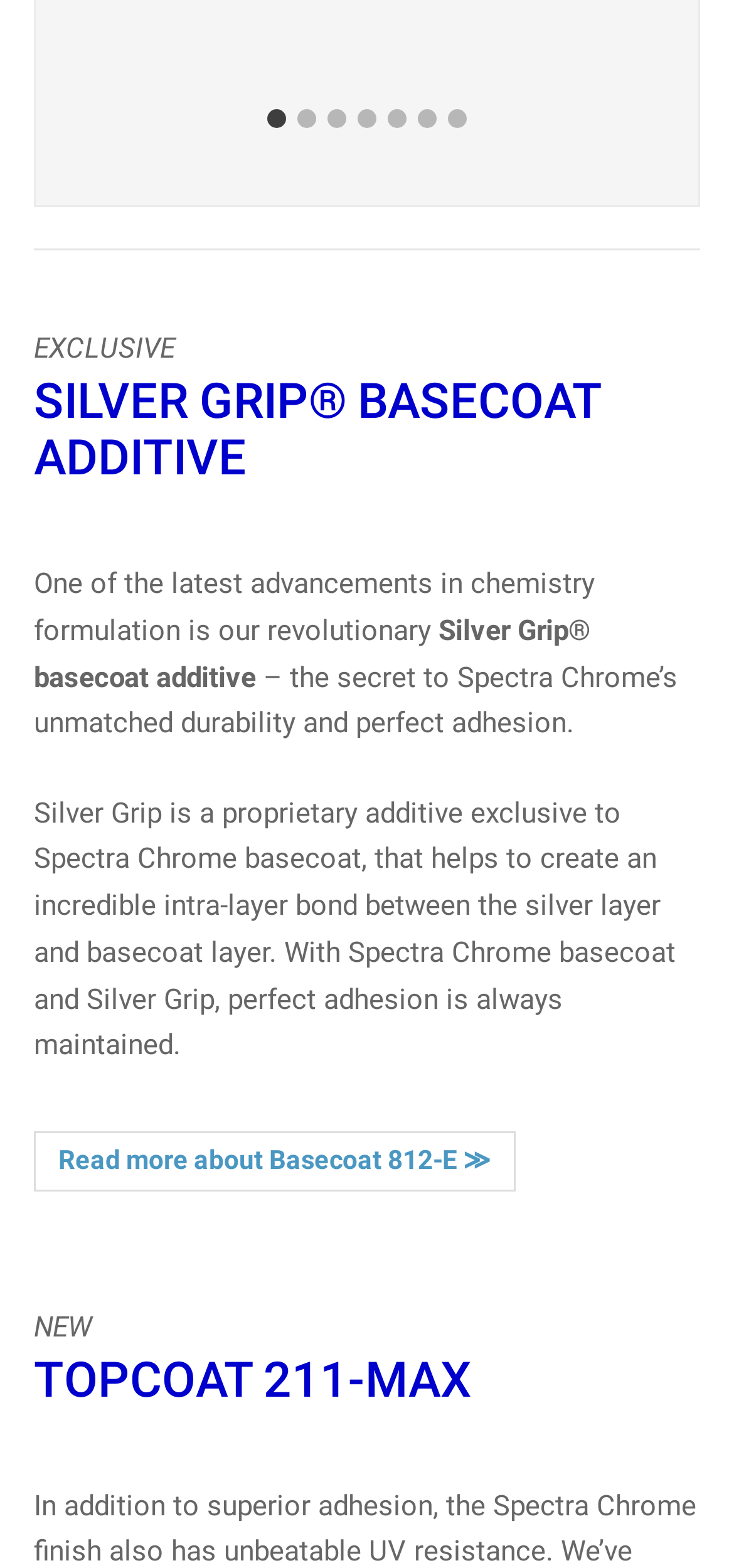Look at the image and write a detailed answer to the question: 
What can be read more about?

The webpage provides a link to 'Read more about Basecoat 812-E ≫', indicating that users can access more information about this specific basecoat.